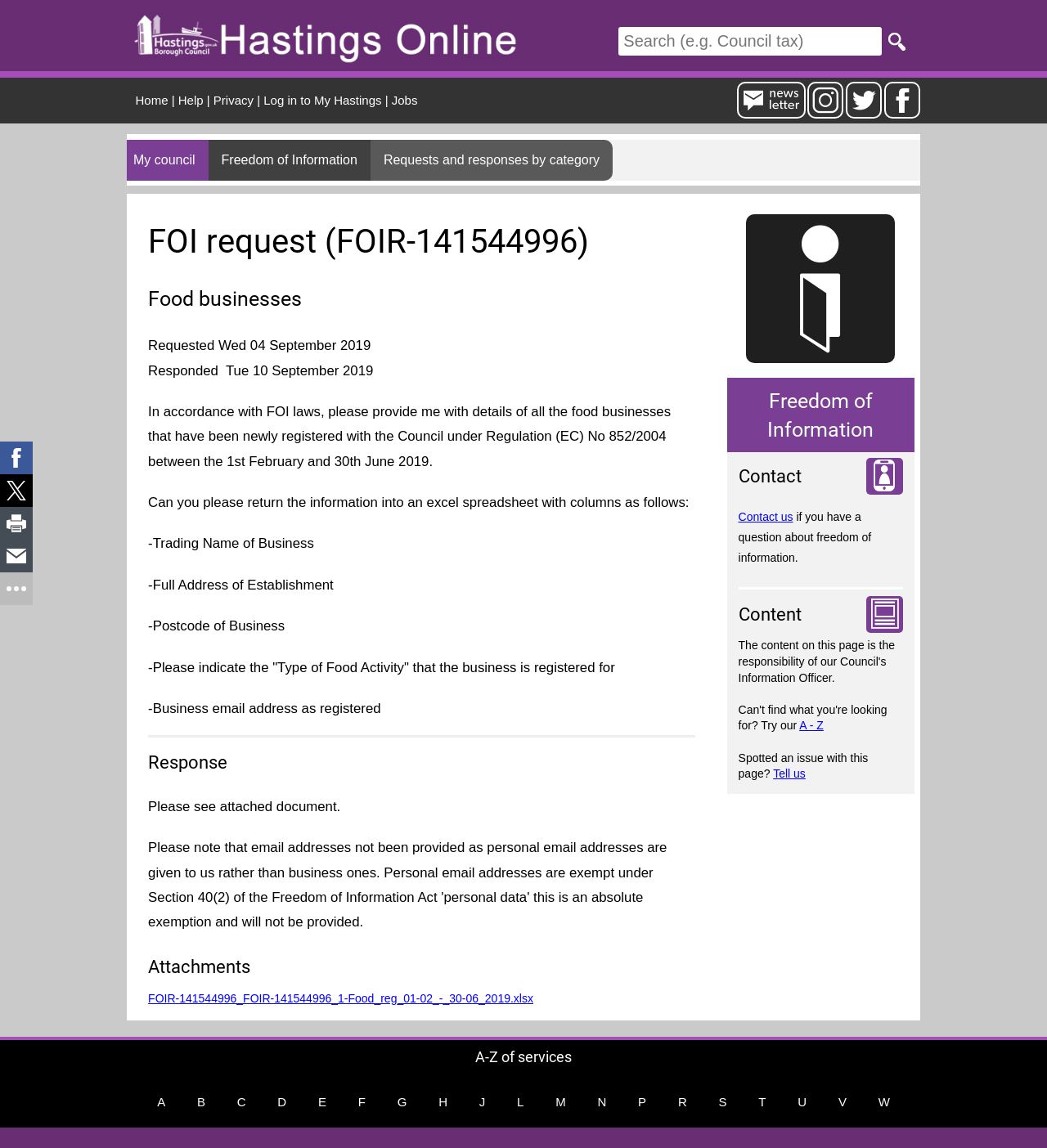Identify and extract the heading text of the webpage.

FOI request (FOIR-141544996)